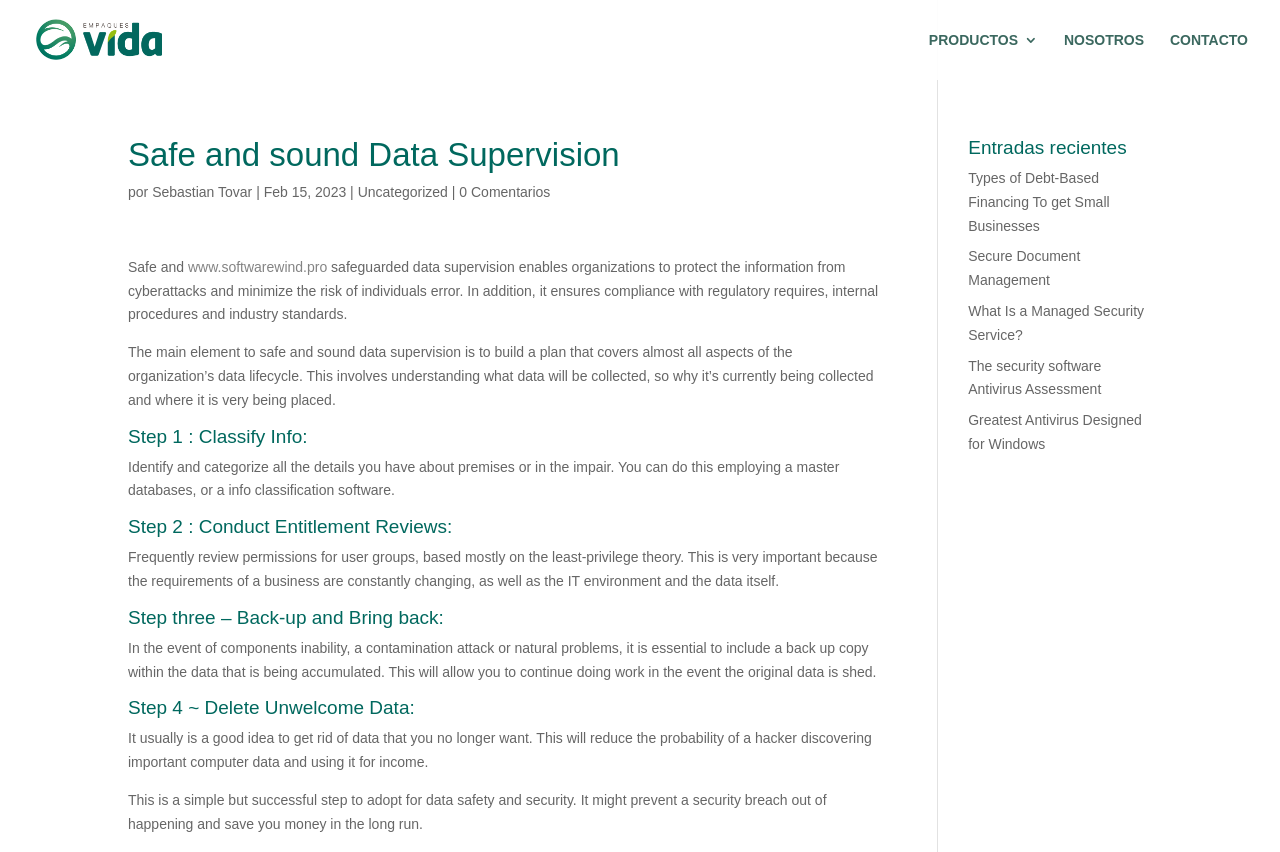Examine the screenshot and answer the question in as much detail as possible: What is the importance of backing up data?

I found the importance of backing up data by reading the text on the webpage. It says 'In the event of components inability, a contamination attack or natural problems, it is essential to include a back up copy within the data that is being accumulated. This will allow you to continue doing work in the event the original data is shed.' So, the importance of backing up data is to continue working in case of data loss.